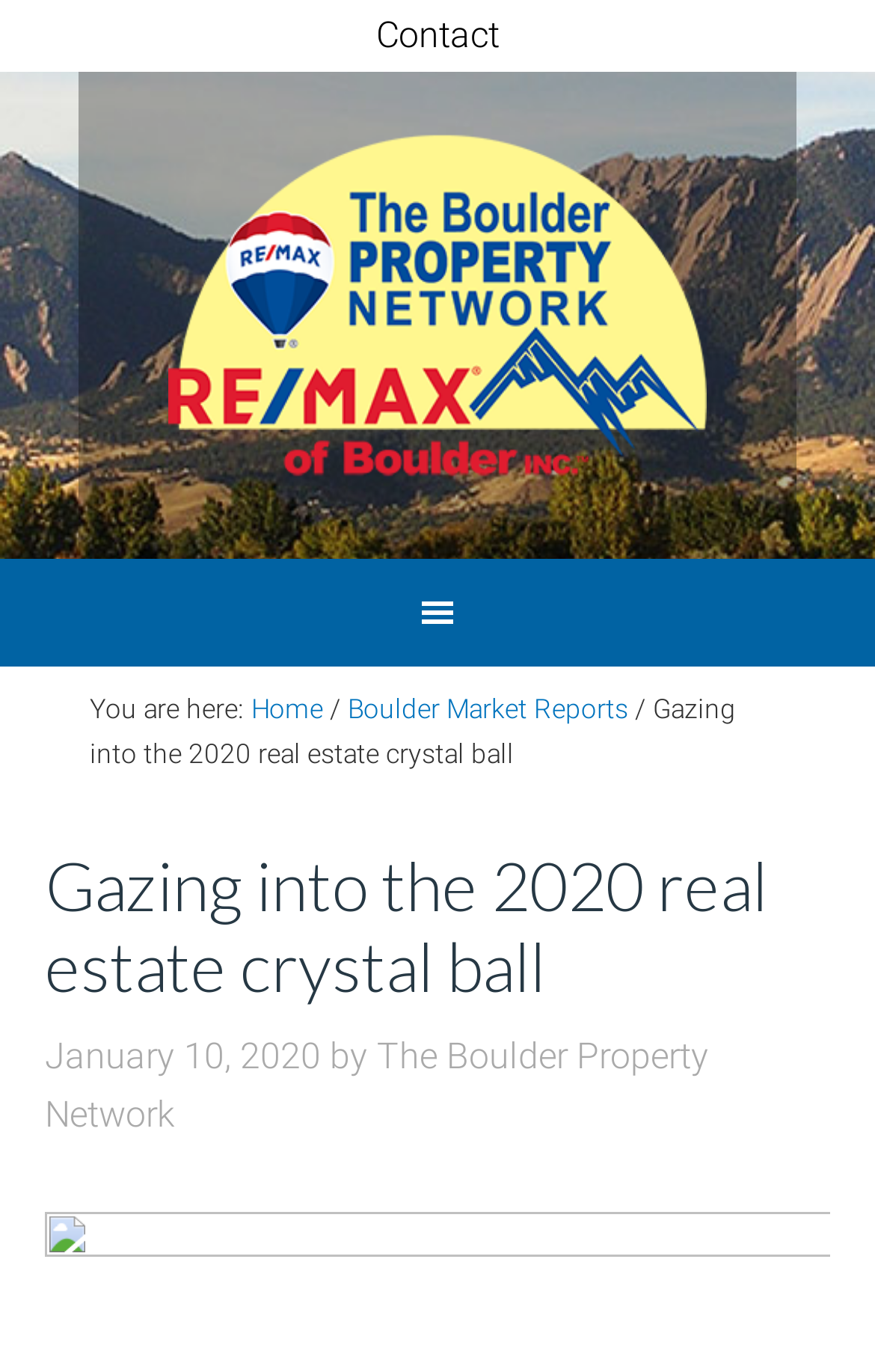Please find the bounding box coordinates (top-left x, top-left y, bottom-right x, bottom-right y) in the screenshot for the UI element described as follows: Home

[0.287, 0.505, 0.369, 0.528]